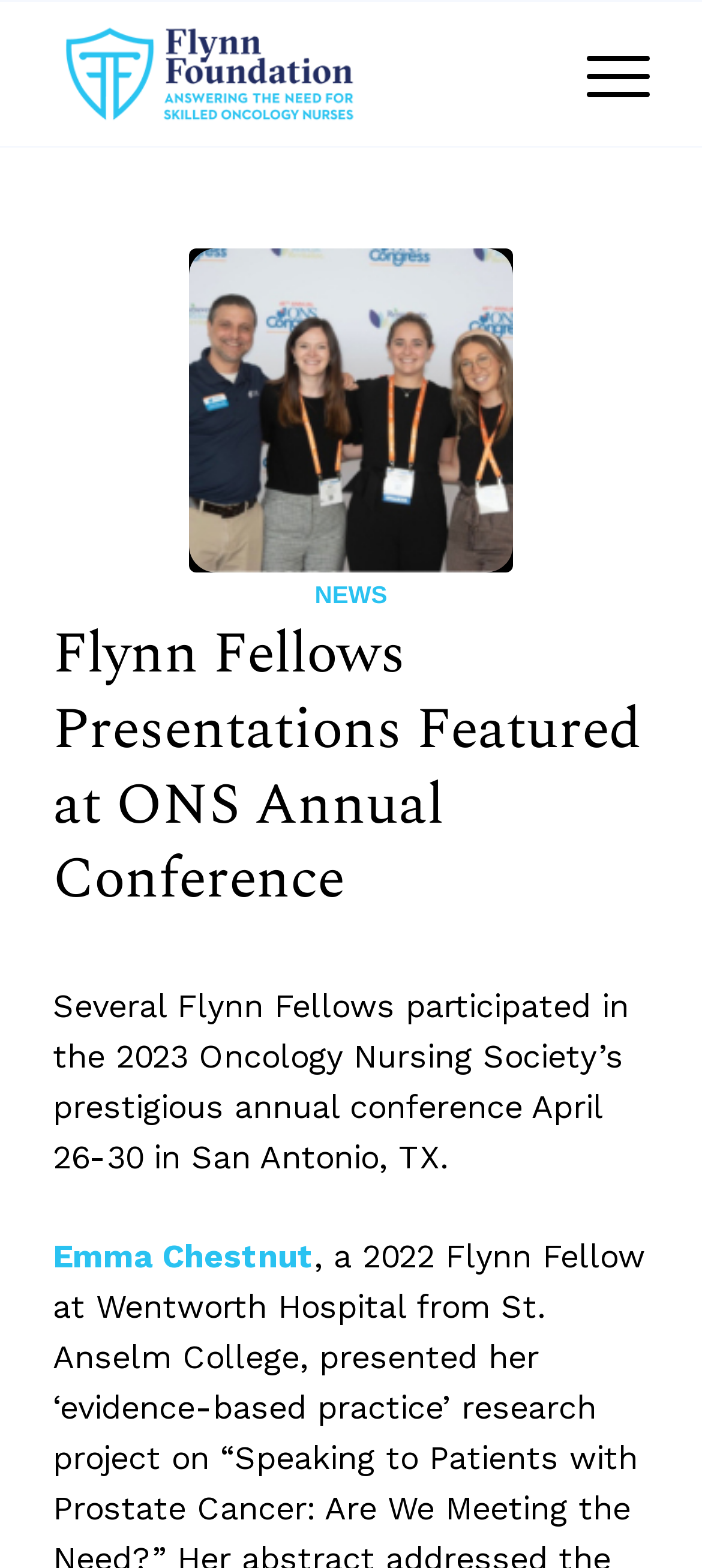Please determine the bounding box coordinates for the element with the description: "Menu Menu".

[0.784, 0.001, 0.925, 0.093]